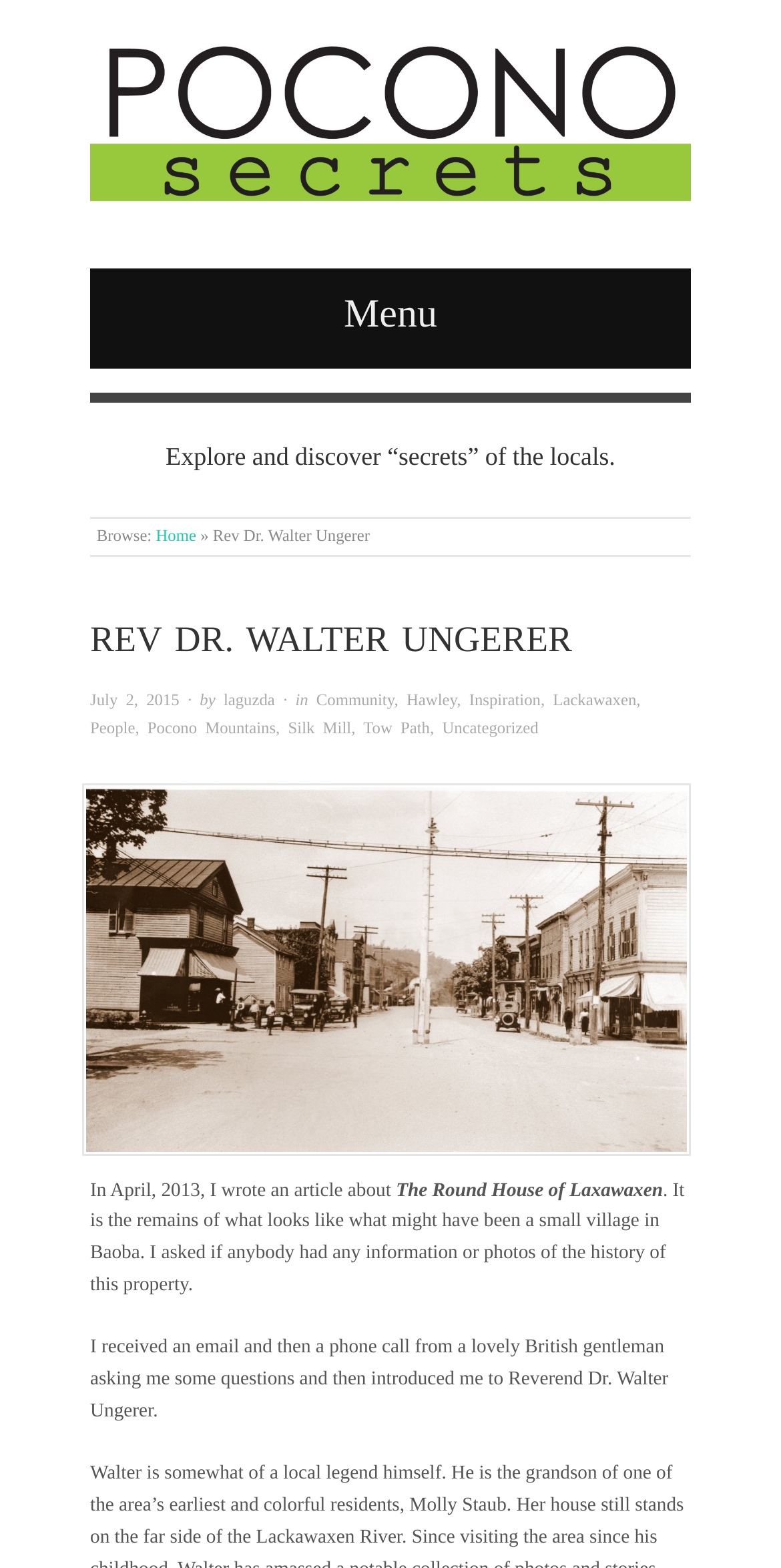Specify the bounding box coordinates for the region that must be clicked to perform the given instruction: "Browse Home".

[0.2, 0.336, 0.251, 0.348]